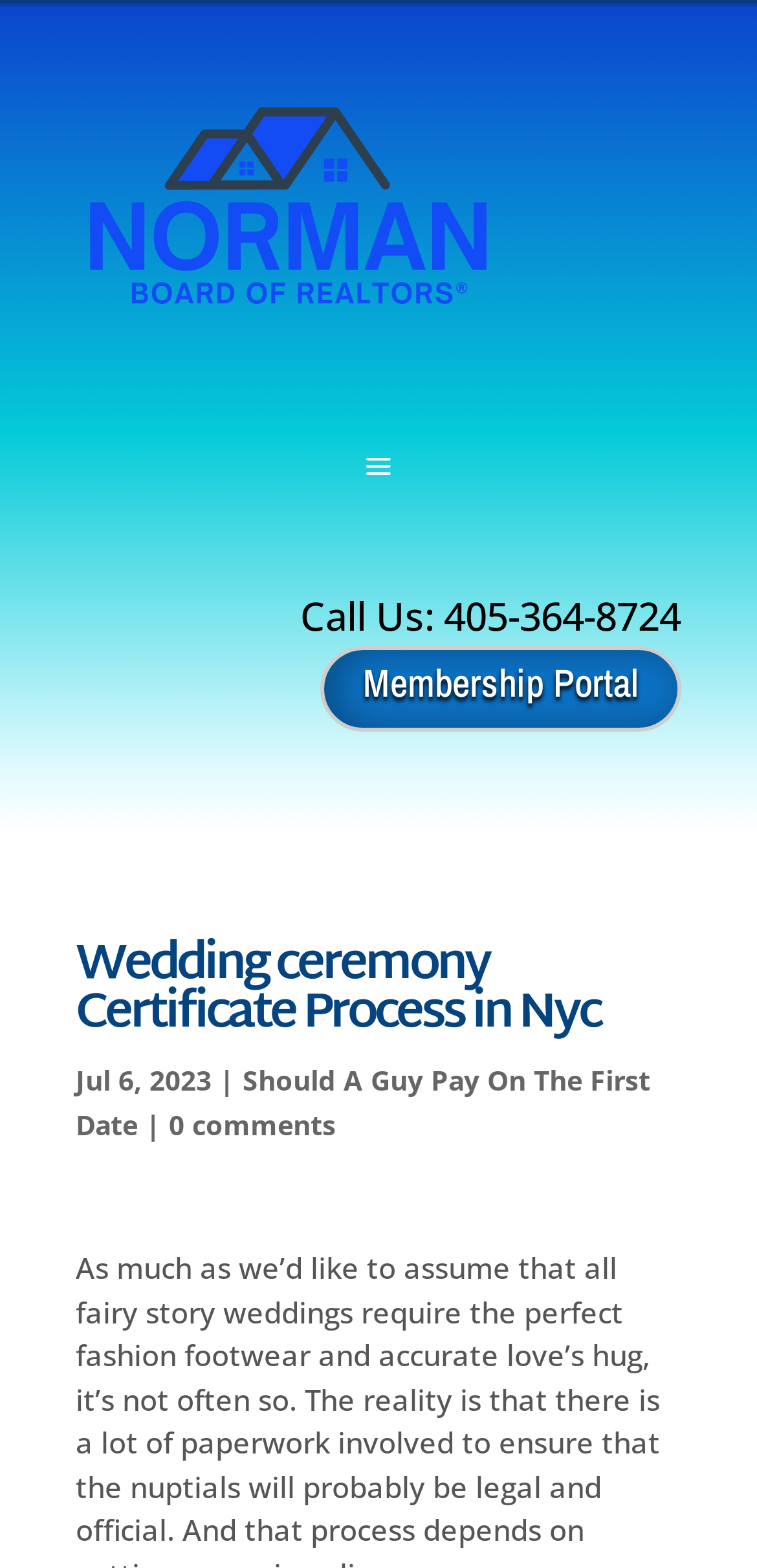Describe the entire webpage, focusing on both content and design.

The webpage appears to be an article or blog post about the wedding ceremony certificate process in New York City, affiliated with the Norman Board of REALTORS. 

At the top of the page, there is a prominent image that takes up about half of the width and a quarter of the height of the page. Below the image, there is a call-to-action section with a phone number, "Call Us: 405-364-8724", and a link to the "Membership Portal 5" on the right side of the phone number.

The main content of the page is headed by a title, "Wedding ceremony Certificate Process in Nyc", which is centered and takes up about three-quarters of the page width. Below the title, there is a date "Jul 6, 2023", followed by a vertical bar, and then a link to an article titled "Should A Guy Pay On The First Date". This section also includes a link to "0 comments" on the right side.